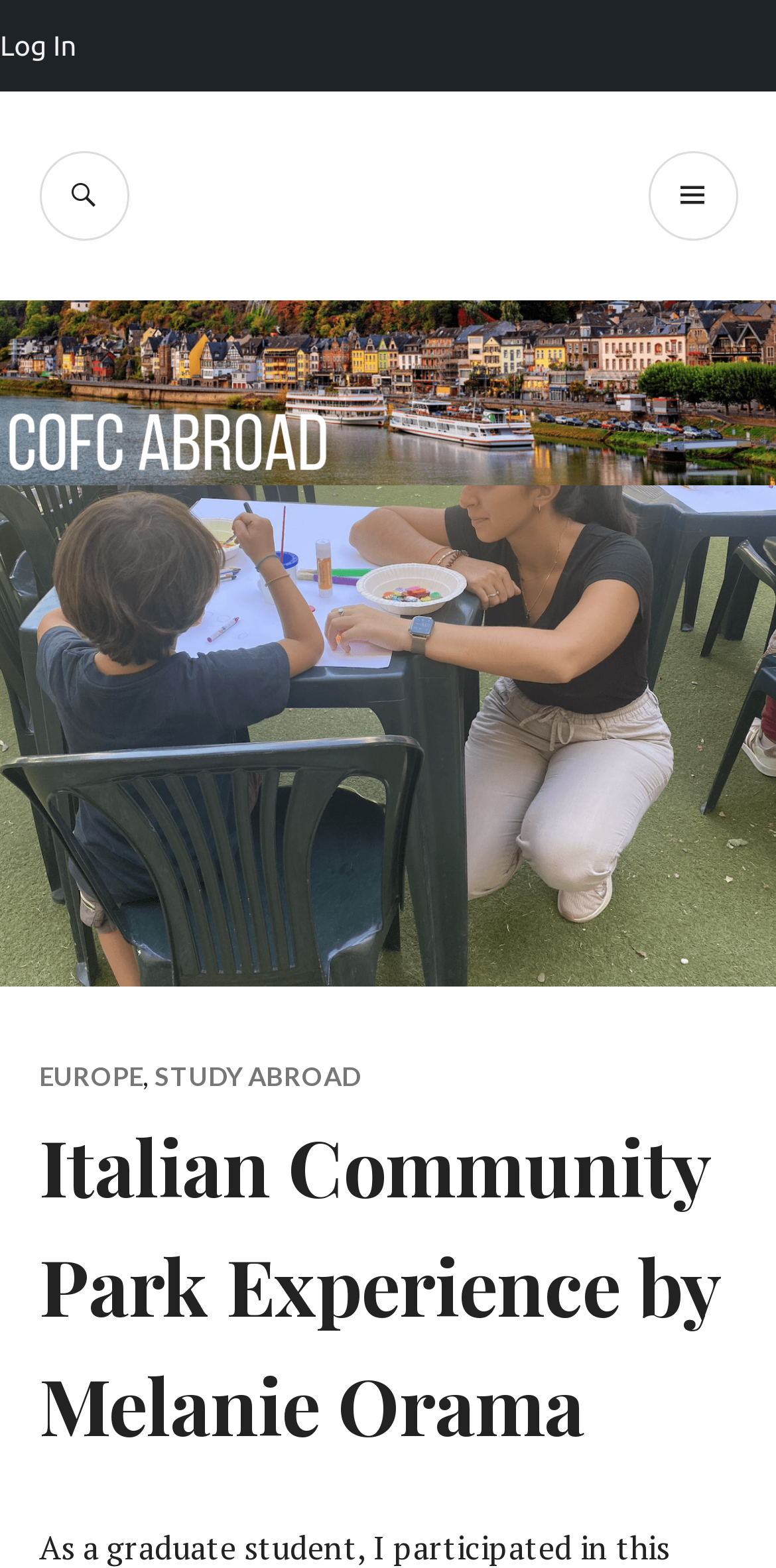What are the categories of study abroad programs?
Please respond to the question with a detailed and thorough explanation.

The categories of study abroad programs can be found in the link elements 'EUROPE' and 'STUDY ABROAD' which have bounding box coordinates of [0.05, 0.676, 0.183, 0.696] and [0.199, 0.676, 0.465, 0.696] respectively.